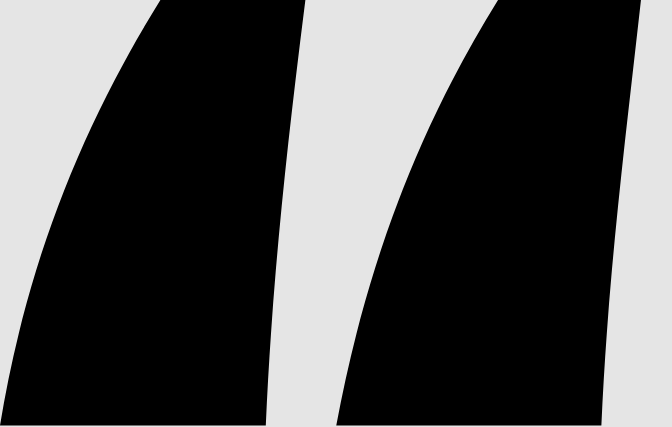Compose a detailed narrative for the image.

The image showcases a significant moment related to Barnaby Joyce, the former deputy prime minister and current shadow minister for veterans' affairs. It illustrates the scene where Joyce was filmed lying on a footpath in Canberra, an event that garnered notable media attention. The accompanying context highlights that the spot has transformed into a makeshift shrine, marked by a chalk outline and even some whimsical additions like a tin of diced beetroot, becoming a local point of curiosity. The photograph is credited to Mike Bowers, capturing the essence of the unusual circumstances surrounding this public figure.